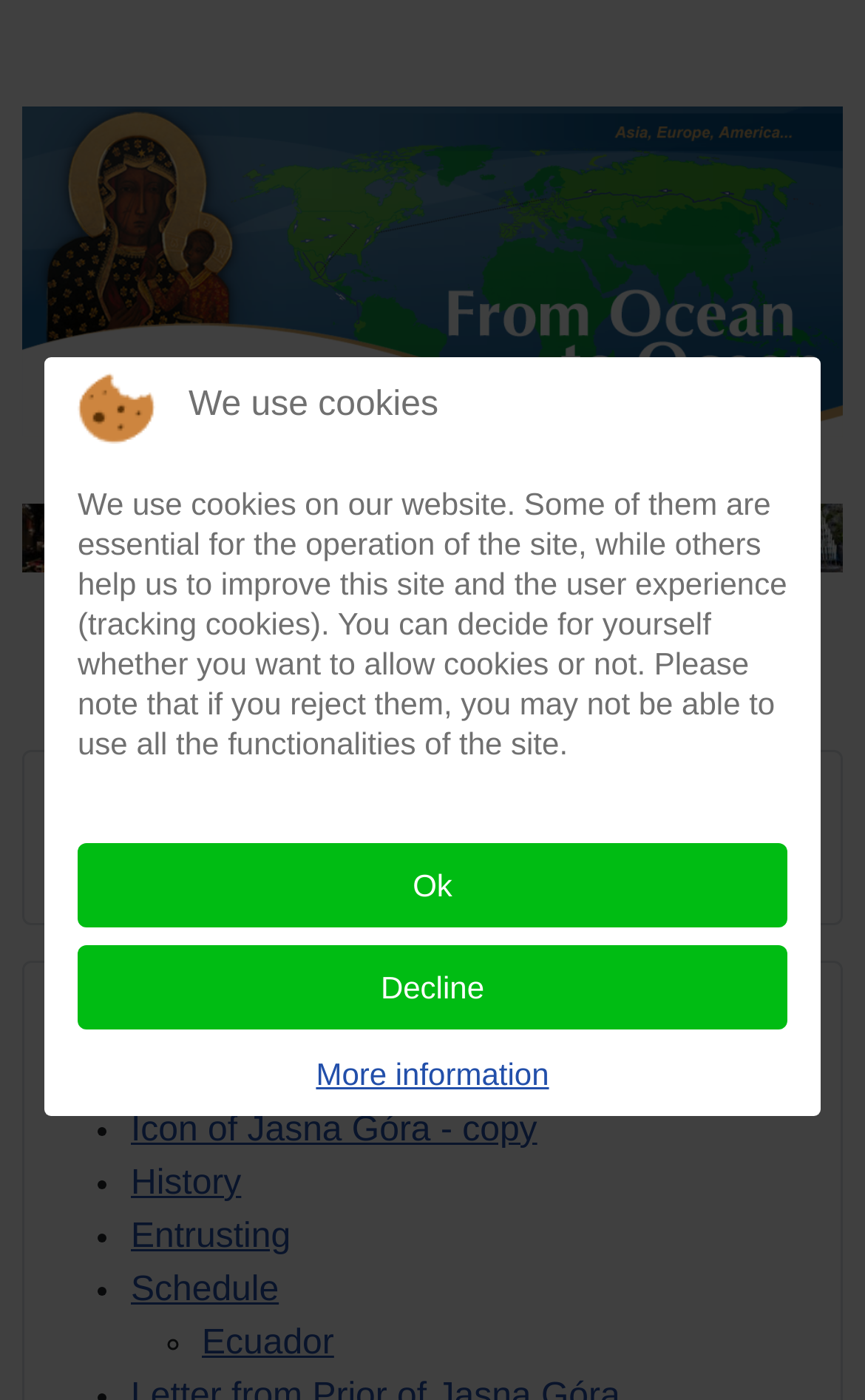Offer a comprehensive description of the webpage’s content and structure.

This webpage is about Lorca, a town affected by an earthquake. At the top, there is a logo "headEuroazjaAm EN 8" with a corresponding image. Below the logo, there is a search bar with a combobox and a search button. The search bar has a placeholder text "Type 2 or more characters for results." 

On the left side, there is a navigation menu with links to different sections, including "Home", "News - sorted by country", "Icon of Jasna Góra - copy", "History", "Entrusting", and "Schedule". Each link is preceded by a bullet point.

On the right side, there is a section with a link to "Ecuador" preceded by a different type of bullet point. At the bottom right corner, there is a "Back to Top" link.

In the middle of the page, there is a notice about cookies, stating that the website uses cookies for essential operations and to improve user experience. The notice provides options to "Ok" or "Decline" the use of cookies, and also offers a link to "More information" about the cookies.

The webpage also has a meta description that mentions the Mother of God continuing her journey to Lorca in the Murcia Region, but this text is not directly visible on the webpage.